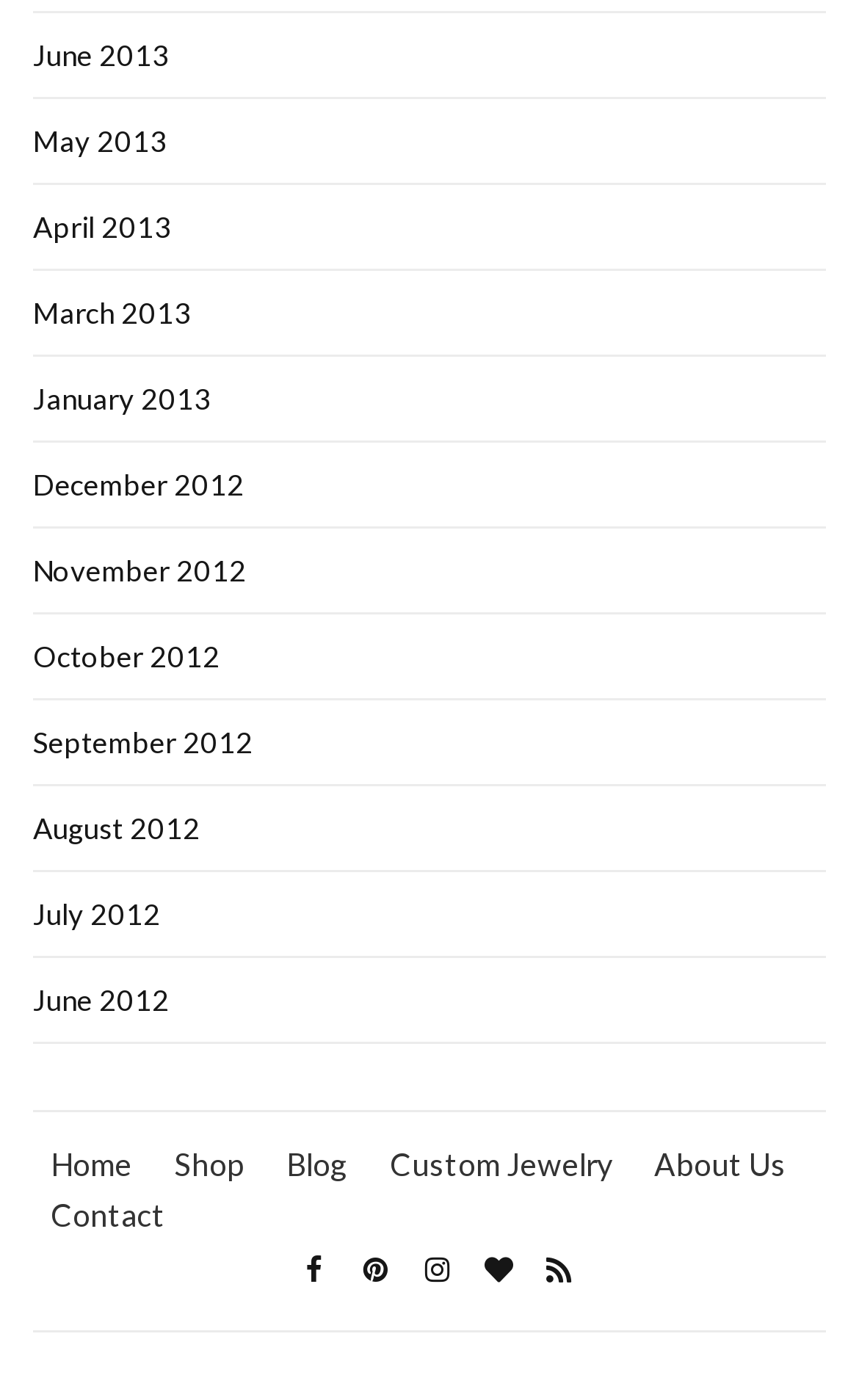How many months are listed?
Please elaborate on the answer to the question with detailed information.

I counted the number of link elements with month names, starting from June 2013 to July 2012, and found 15 links.